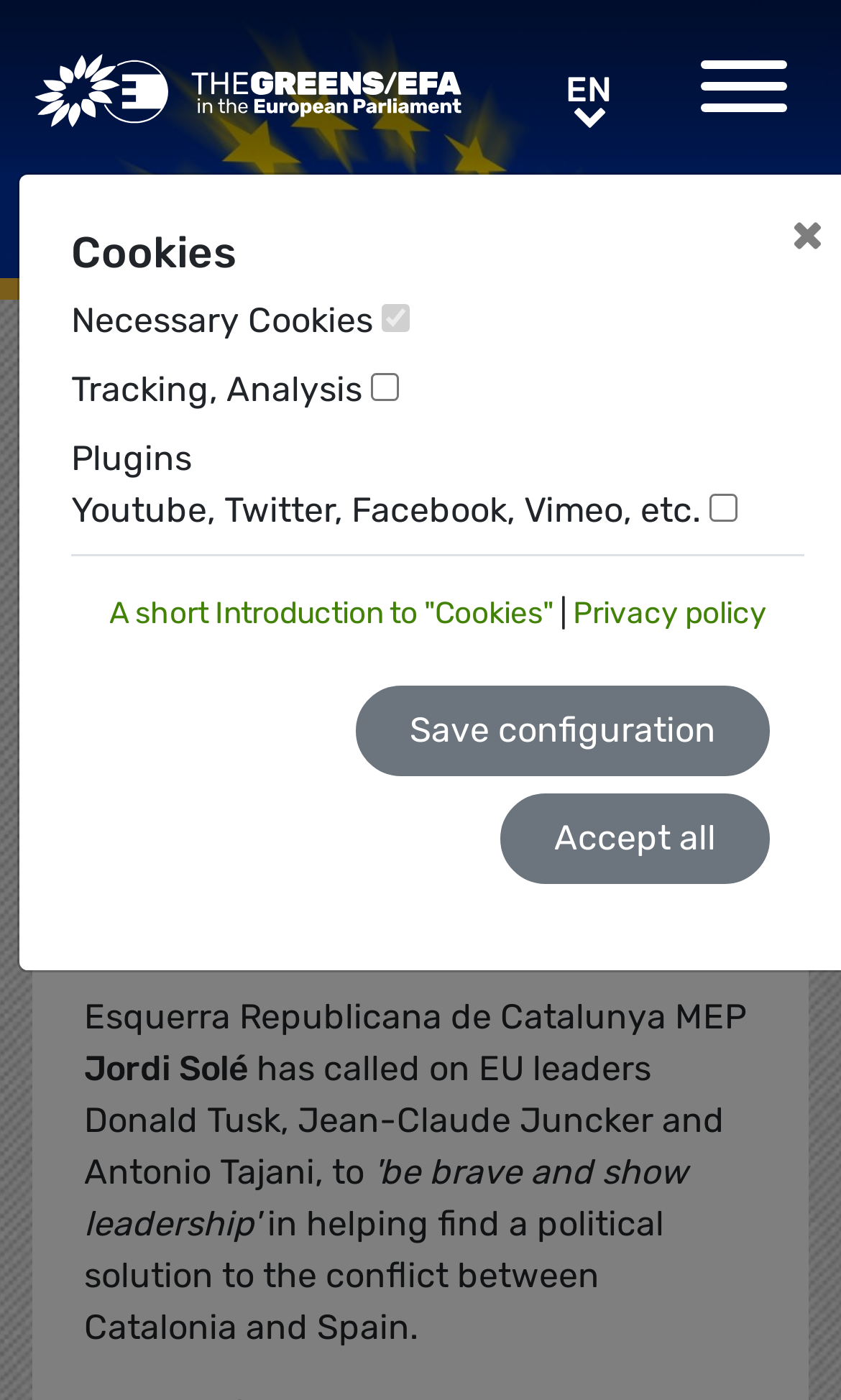Please determine the bounding box coordinates of the element to click on in order to accomplish the following task: "View the article published on 18.04.2018". Ensure the coordinates are four float numbers ranging from 0 to 1, i.e., [left, top, right, bottom].

[0.449, 0.243, 0.656, 0.272]